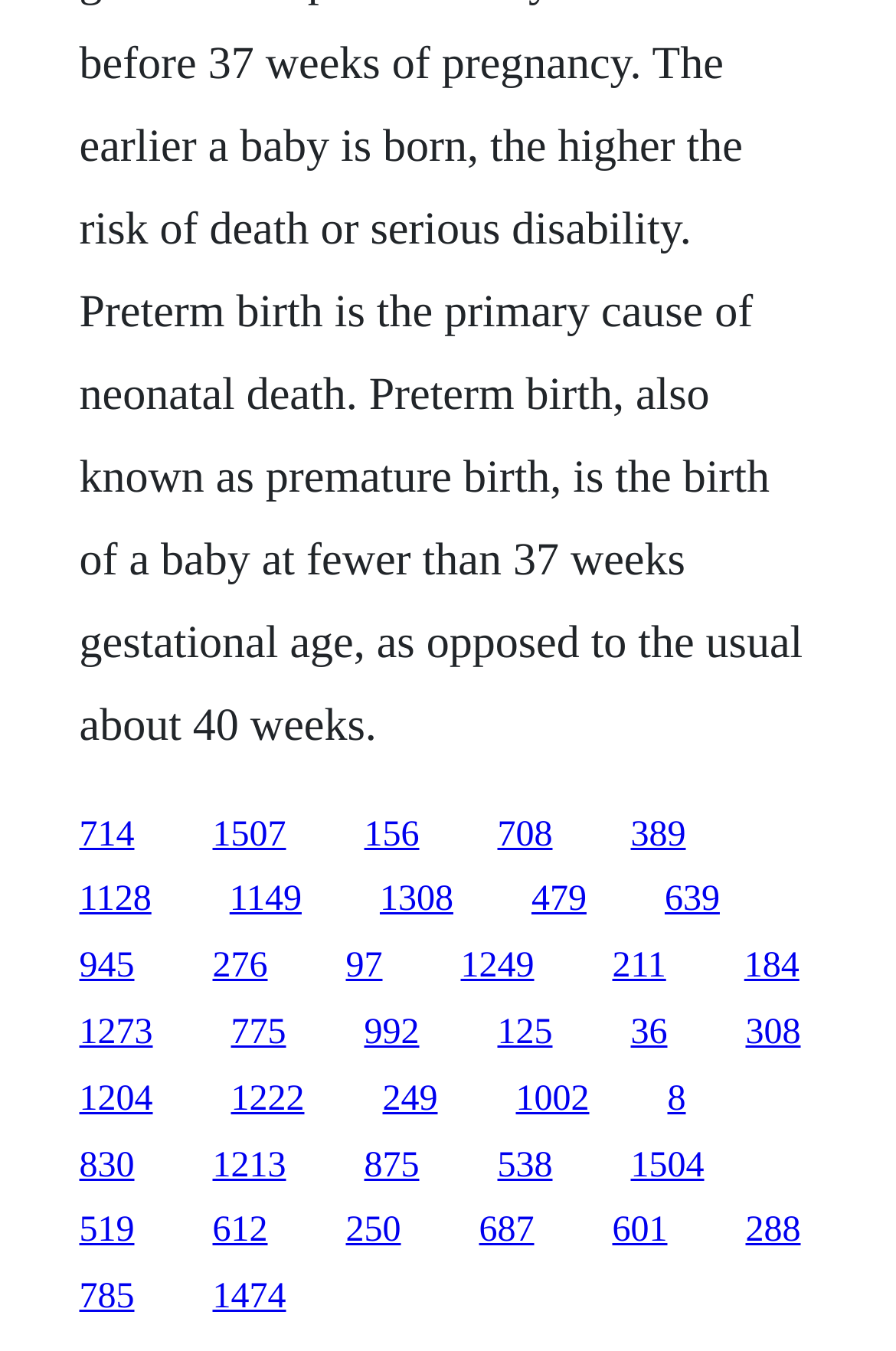Pinpoint the bounding box coordinates for the area that should be clicked to perform the following instruction: "visit the third link".

[0.406, 0.603, 0.468, 0.632]